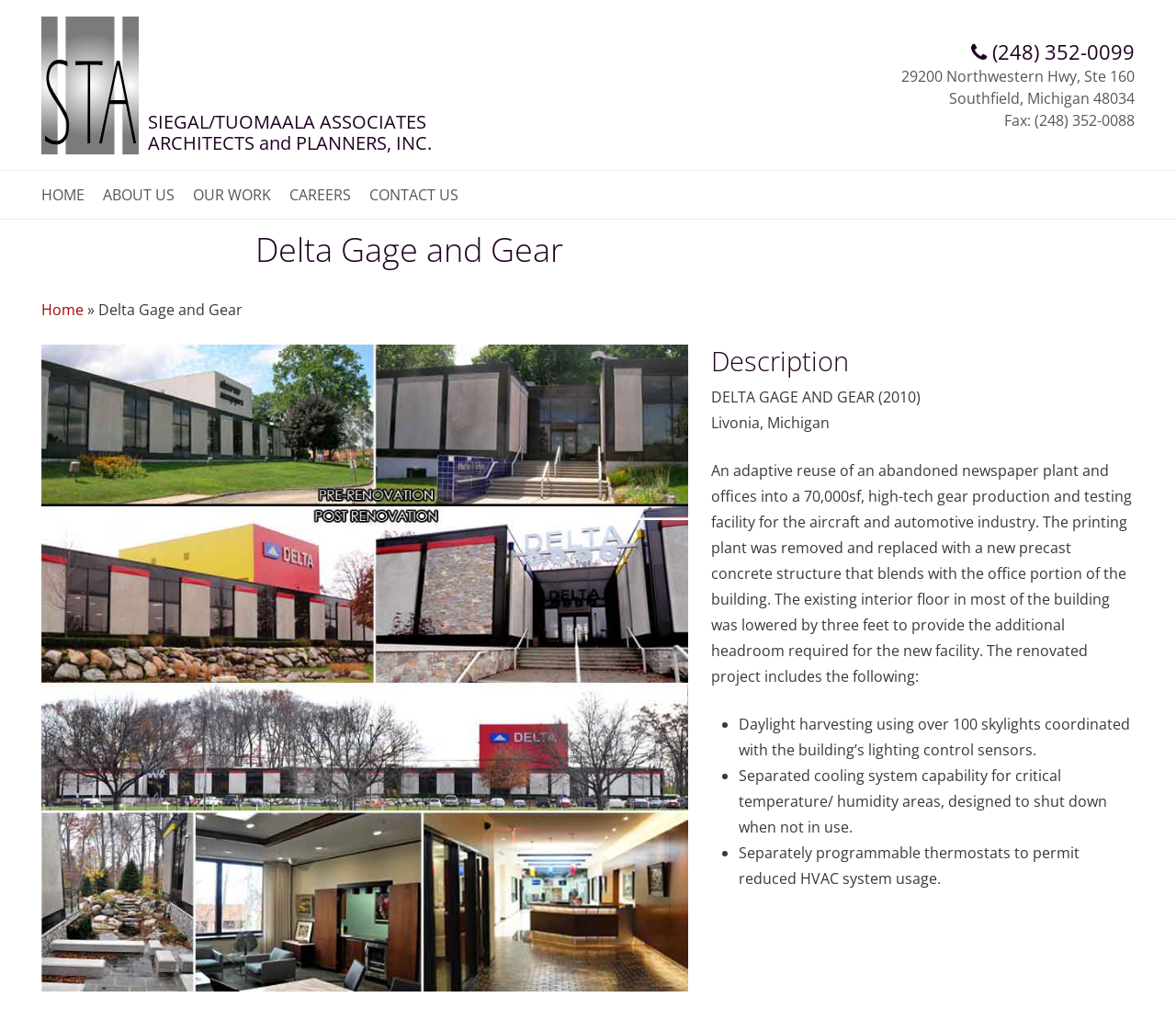Please locate the bounding box coordinates of the region I need to click to follow this instruction: "Check the news about CABI webinars".

None